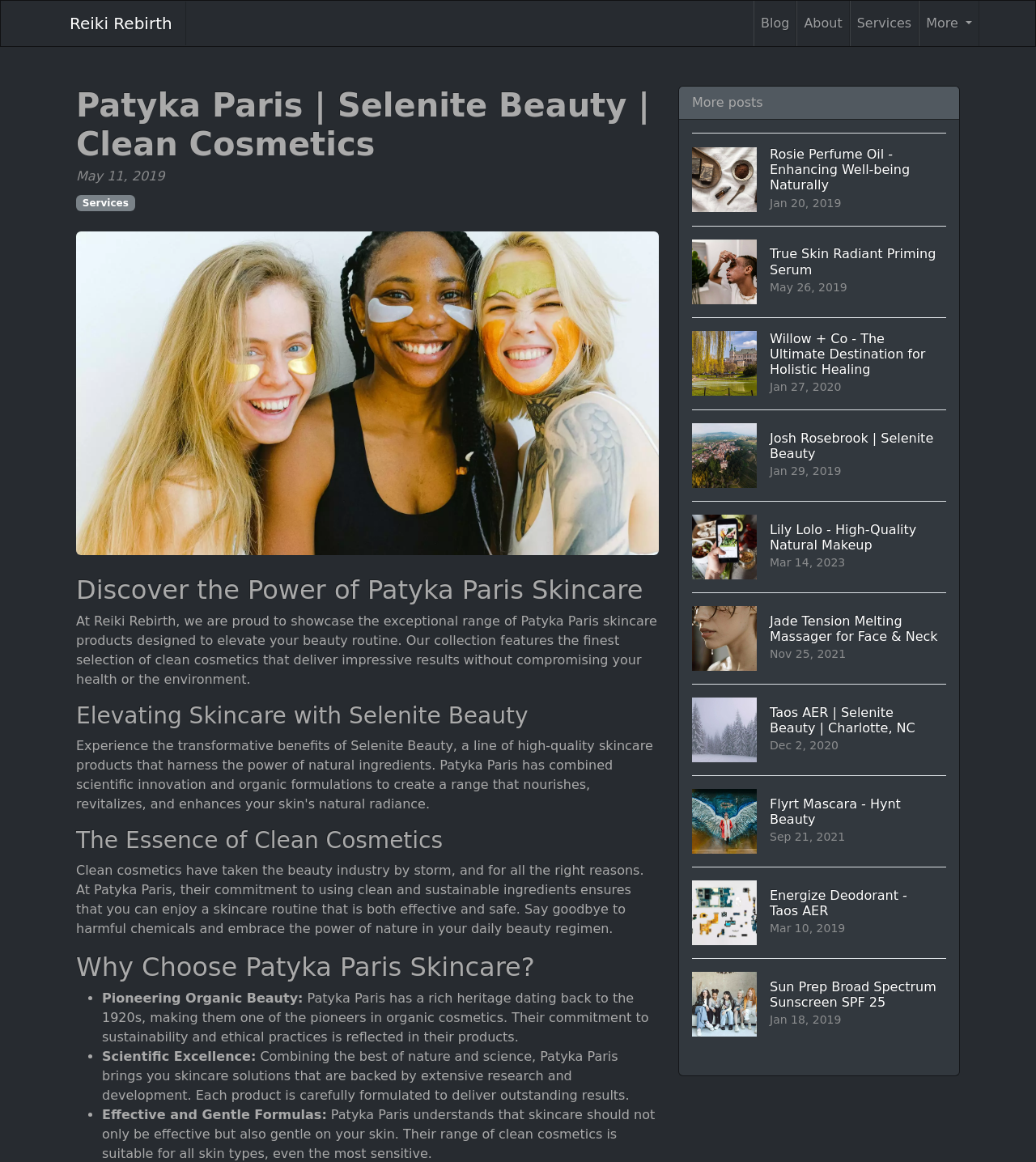Can you pinpoint the bounding box coordinates for the clickable element required for this instruction: "Click on the 'Blog' link"? The coordinates should be four float numbers between 0 and 1, i.e., [left, top, right, bottom].

[0.727, 0.001, 0.769, 0.04]